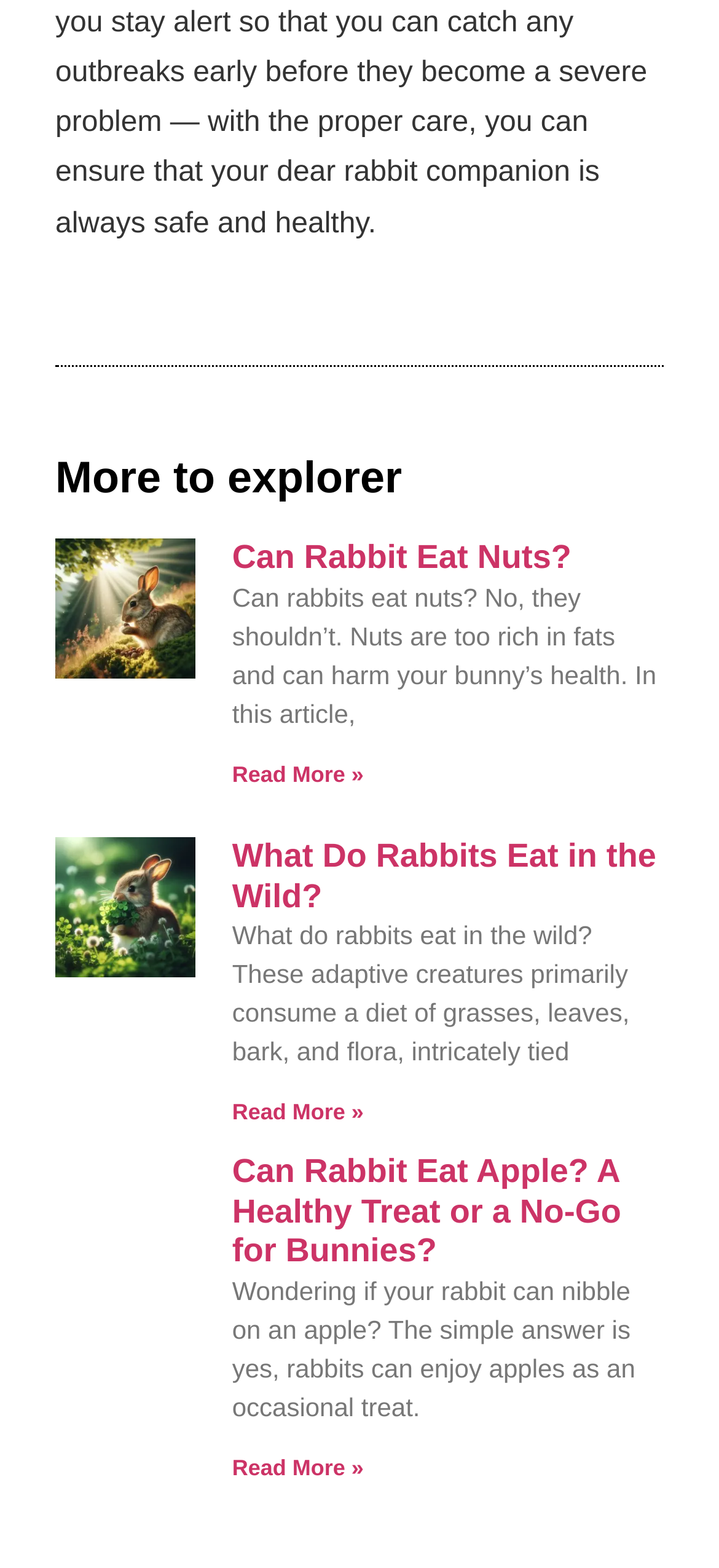Identify the bounding box coordinates of the clickable region required to complete the instruction: "Read more about Can Rabbit Eat Nuts?". The coordinates should be given as four float numbers within the range of 0 and 1, i.e., [left, top, right, bottom].

[0.323, 0.485, 0.506, 0.502]